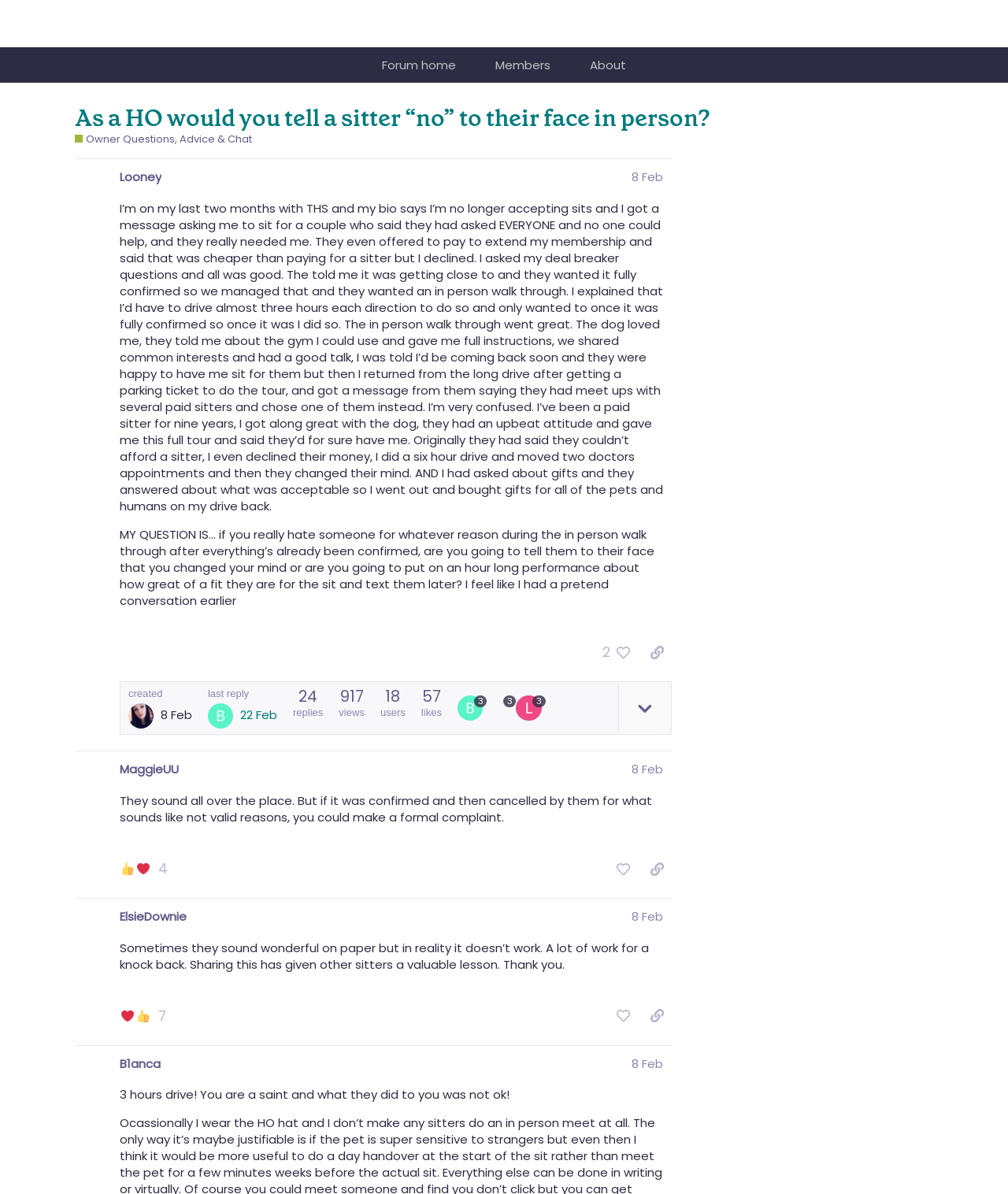What is the date of the post by Marion?
Based on the image, provide your answer in one word or phrase.

10 Feb